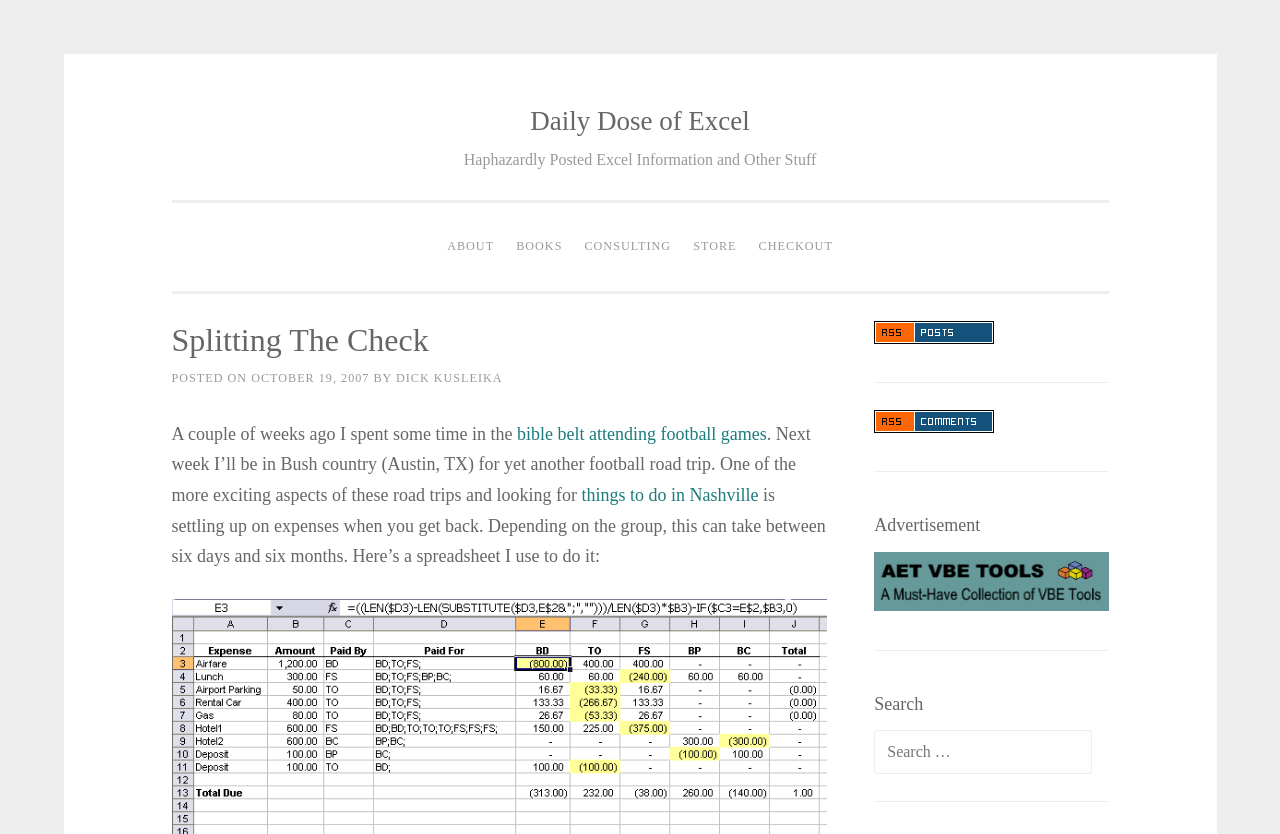Identify the bounding box coordinates for the element you need to click to achieve the following task: "Search for something". The coordinates must be four float values ranging from 0 to 1, formatted as [left, top, right, bottom].

[0.683, 0.876, 0.866, 0.928]